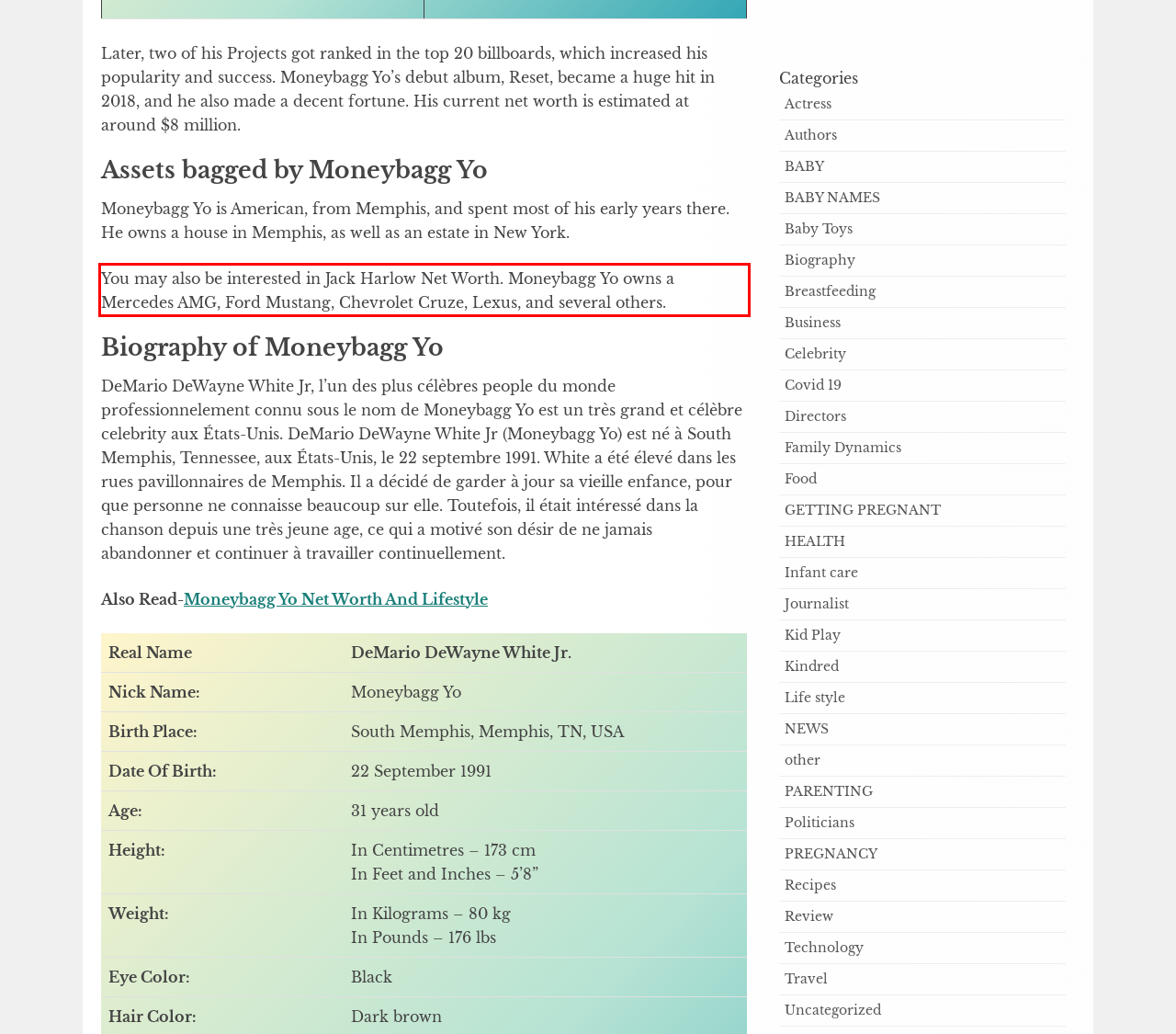Please examine the webpage screenshot containing a red bounding box and use OCR to recognize and output the text inside the red bounding box.

You may also be interested in Jack Harlow Net Worth. Moneybagg Yo owns a Mercedes AMG, Ford Mustang, Chevrolet Cruze, Lexus, and several others.